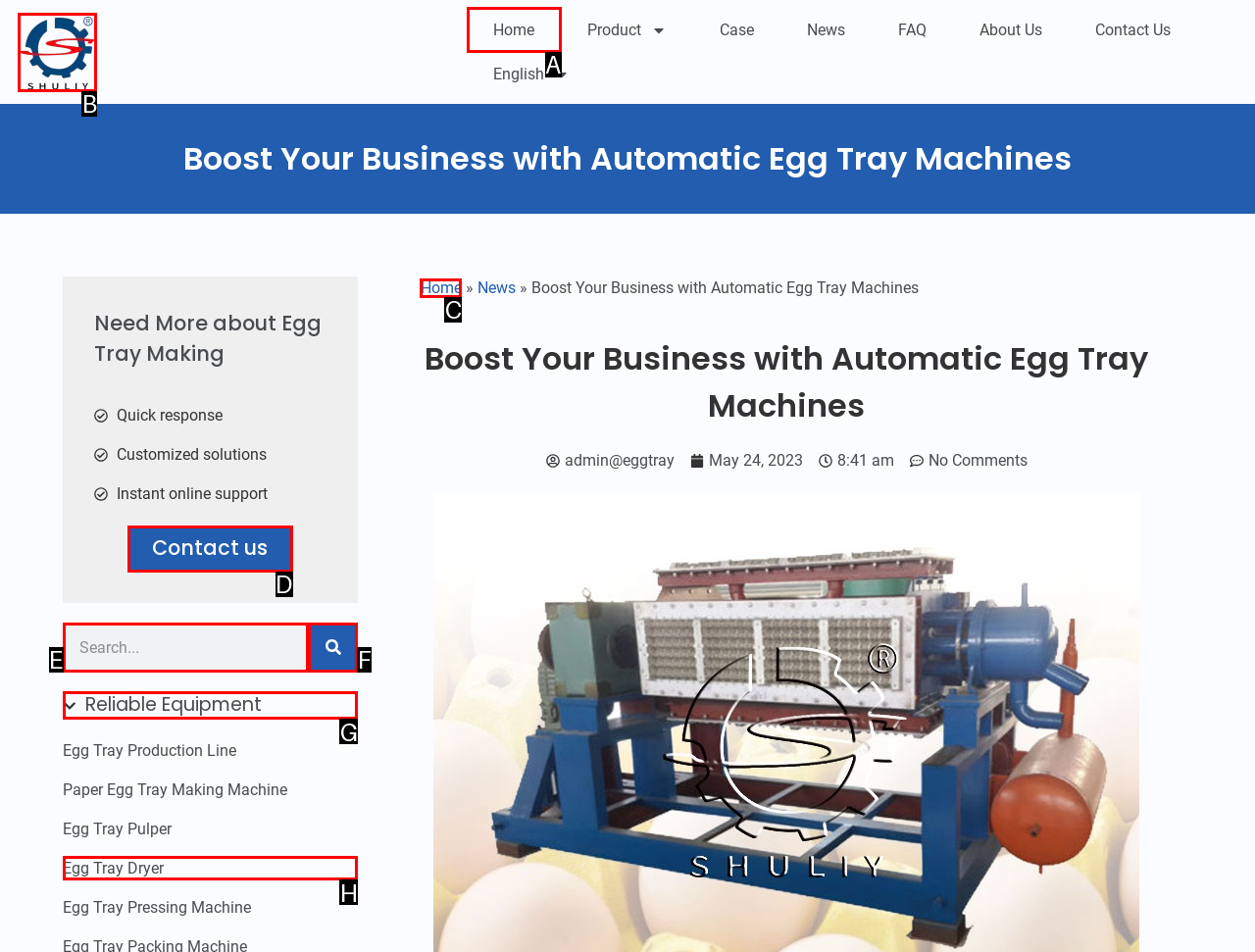Choose the HTML element you need to click to achieve the following task: Go to Home page
Respond with the letter of the selected option from the given choices directly.

A